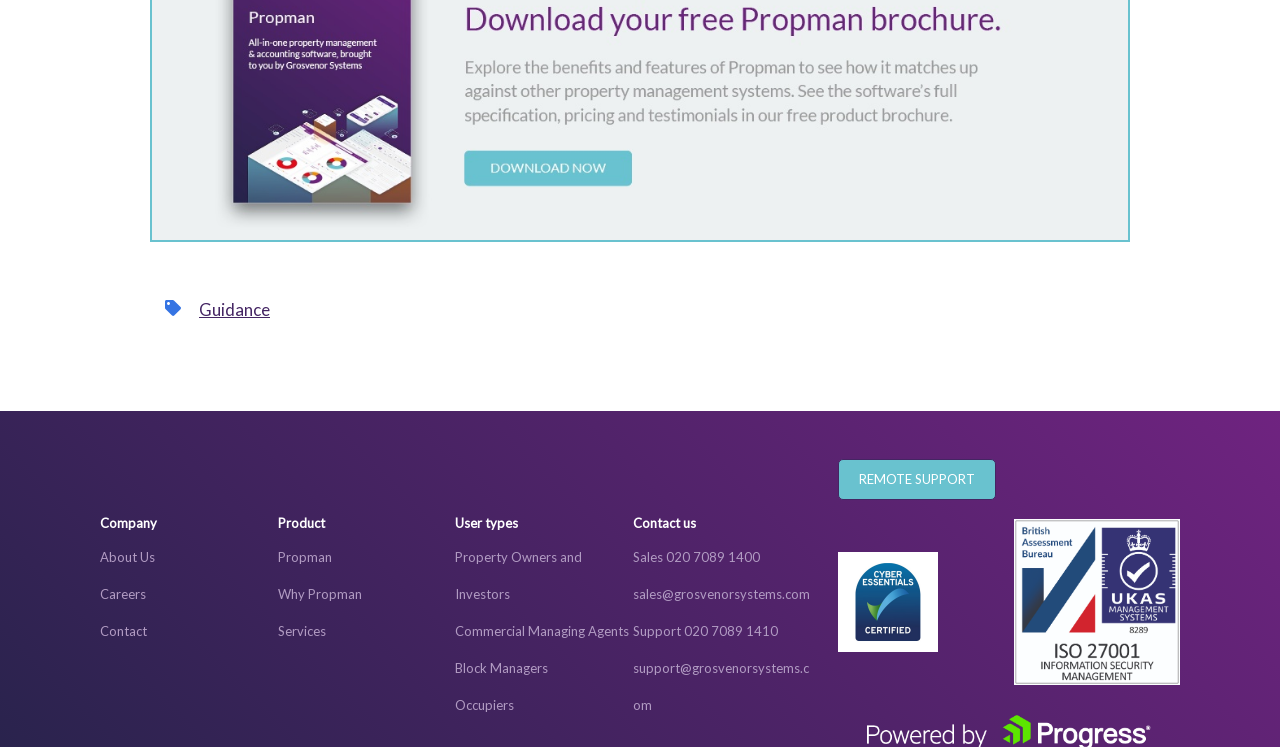Please answer the following question using a single word or phrase: 
What is the first menu item under Company?

About Us